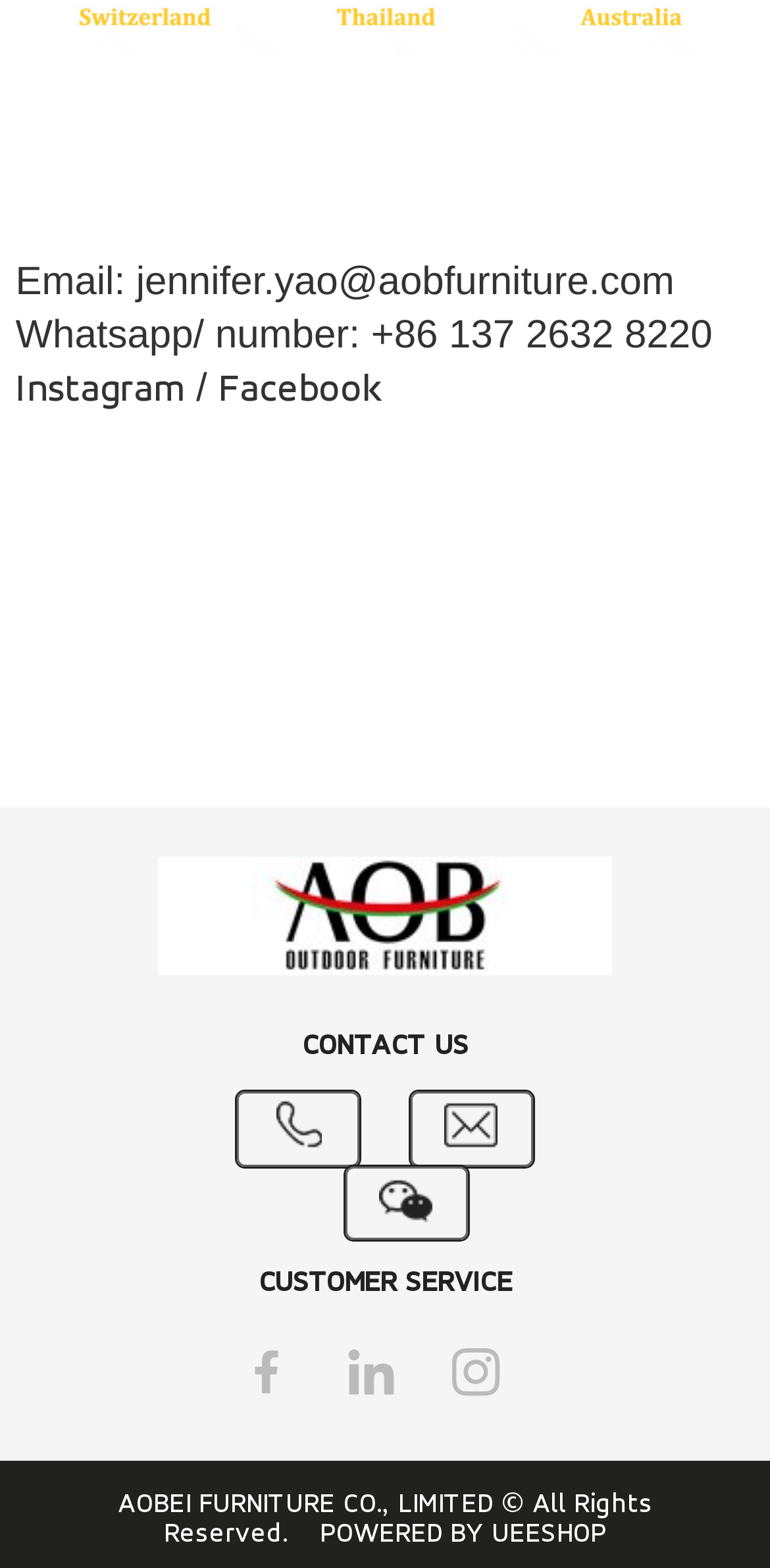Identify the bounding box for the UI element specified in this description: "Facebook". The coordinates must be four float numbers between 0 and 1, formatted as [left, top, right, bottom].

[0.283, 0.178, 0.496, 0.203]